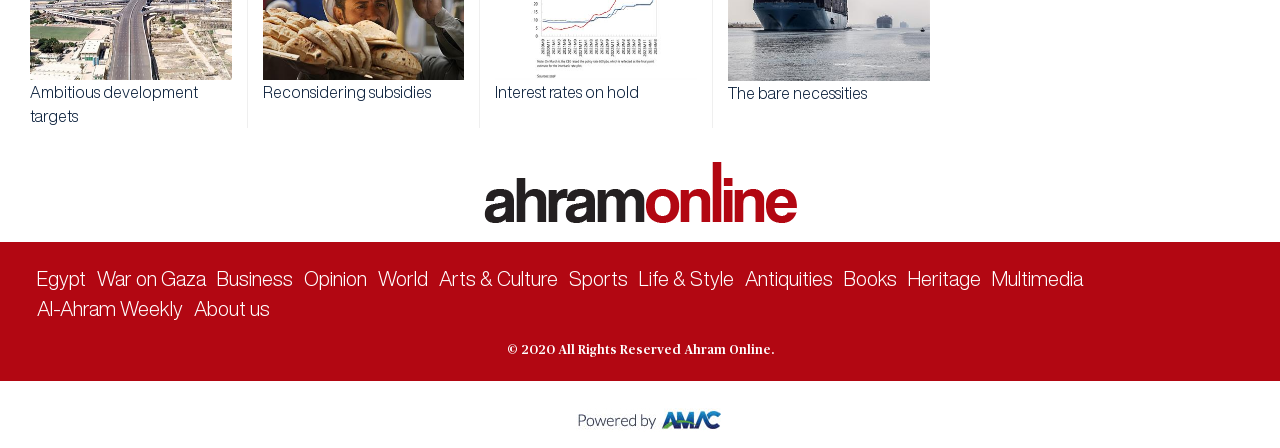Find the bounding box coordinates of the element to click in order to complete the given instruction: "Click on the link at the bottom."

[0.437, 0.916, 0.563, 0.952]